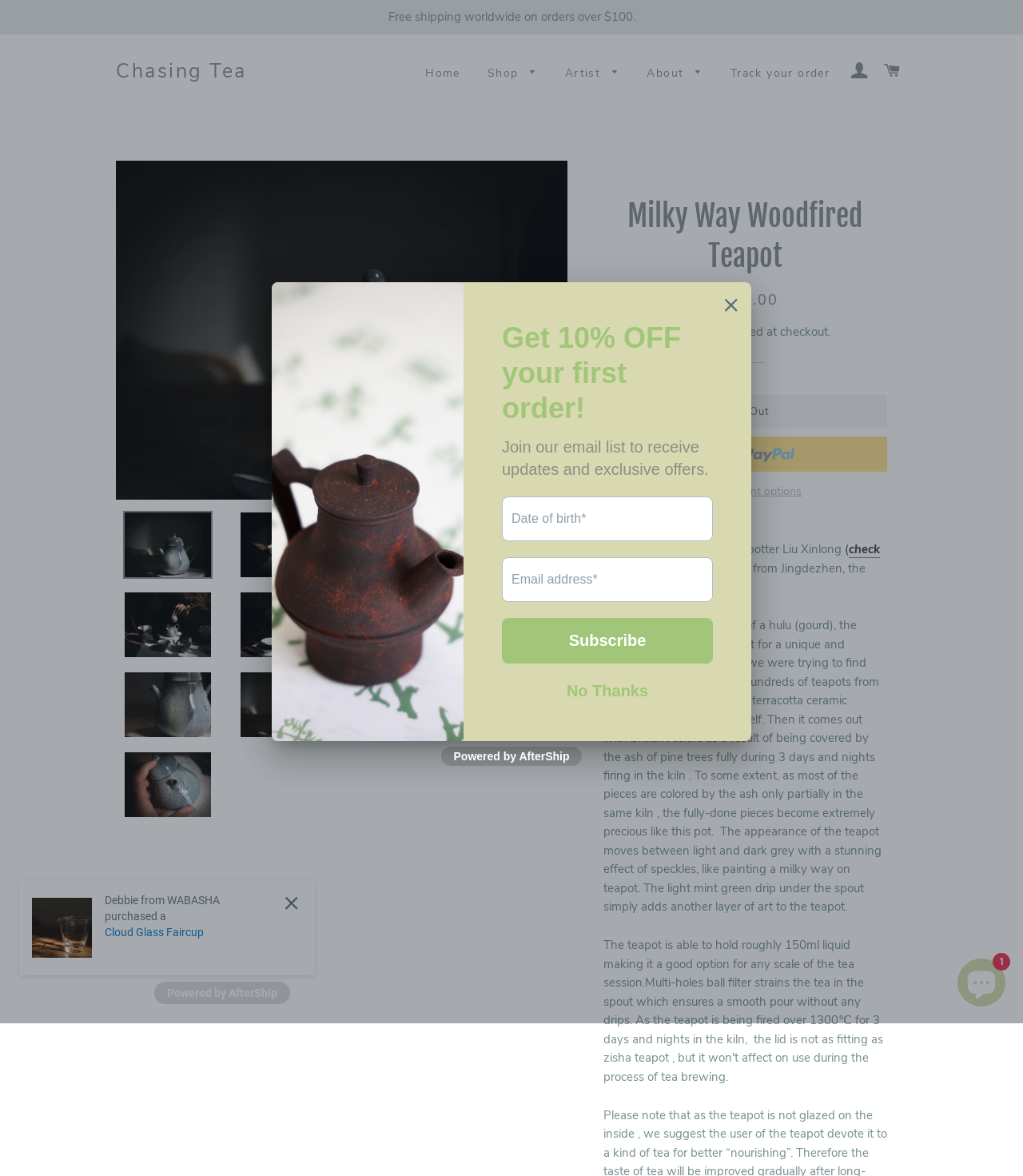Reply to the question below using a single word or brief phrase:
What is the name of the teapot?

Milky Way Woodfired Teapot